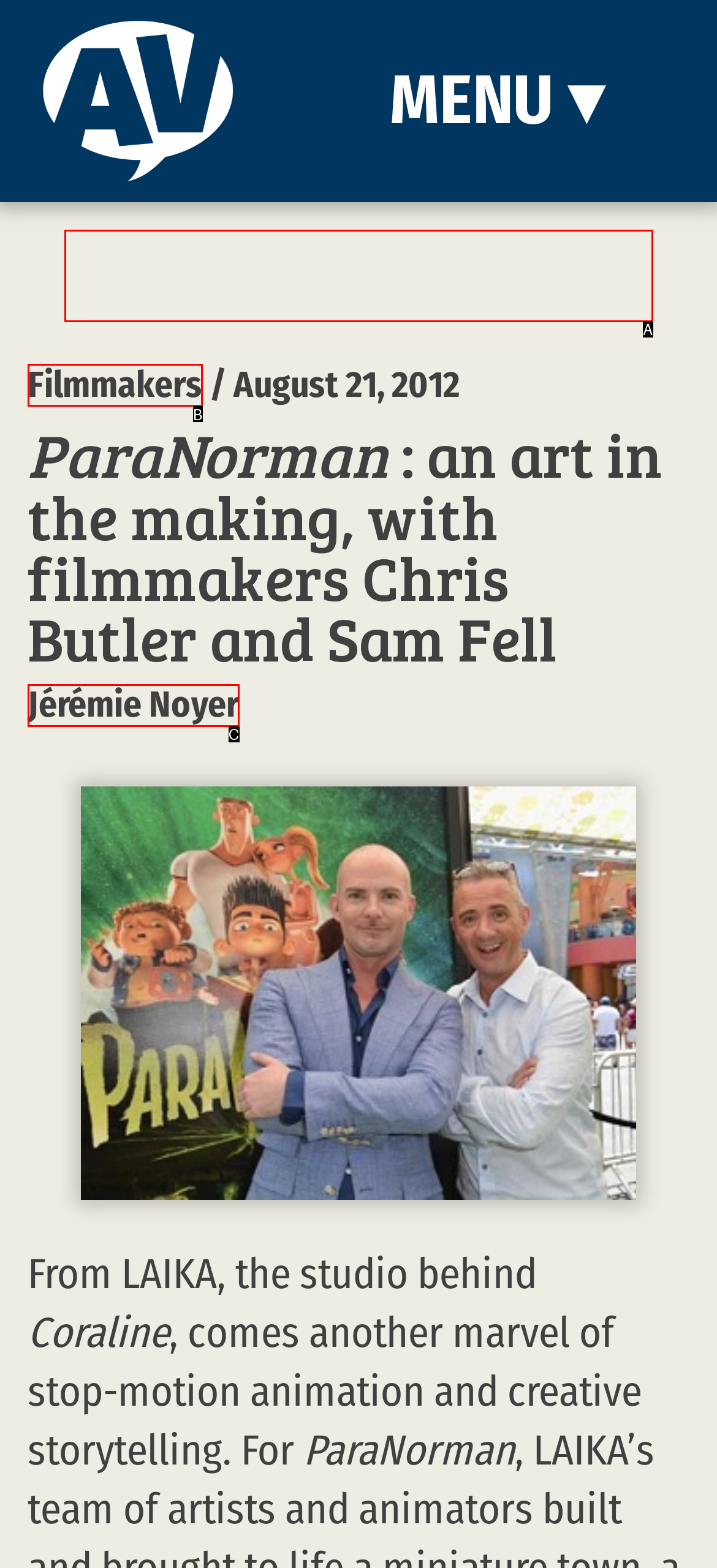Given the description: Filmmakers, determine the corresponding lettered UI element.
Answer with the letter of the selected option.

B